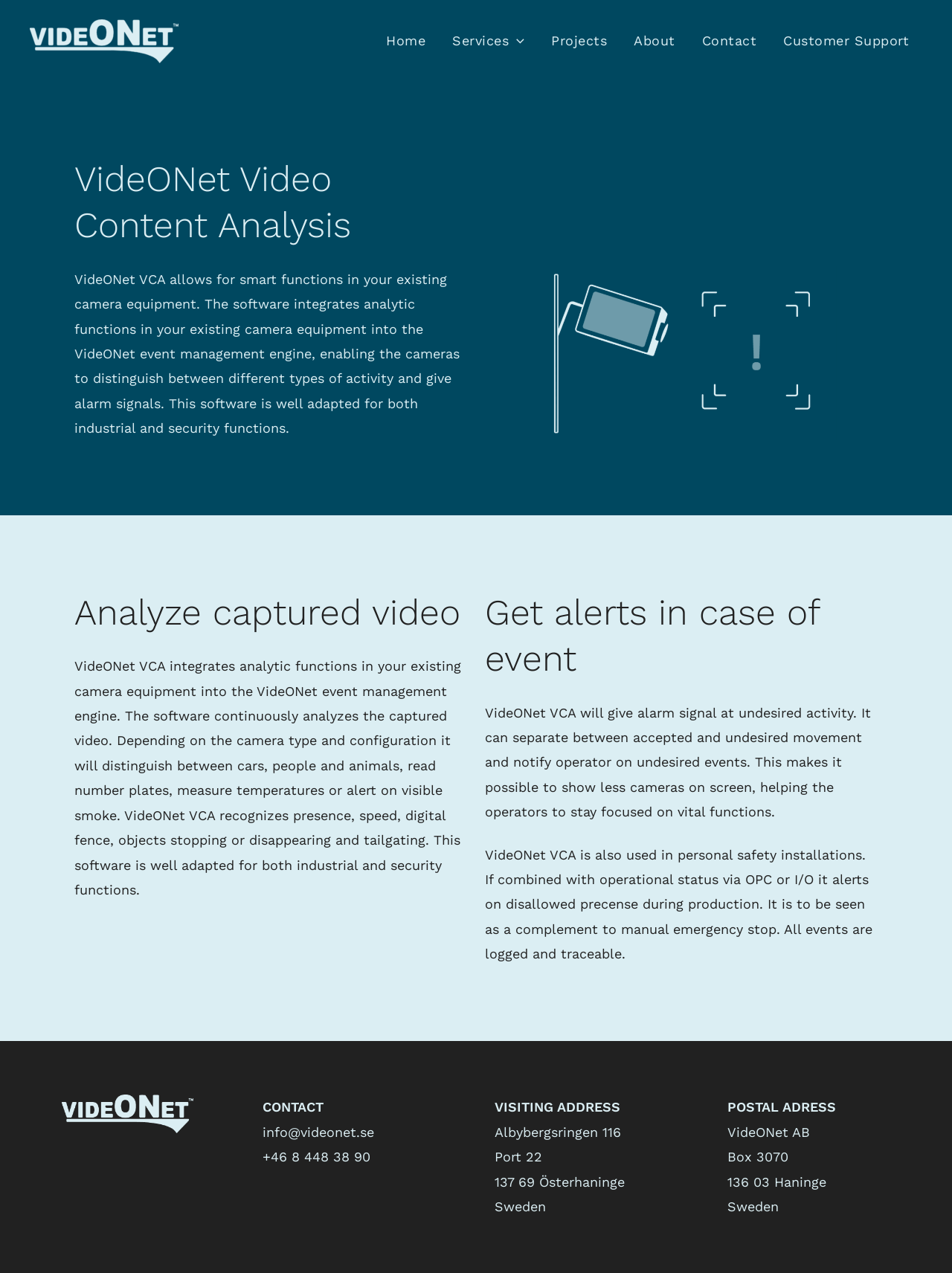Please identify the bounding box coordinates of the area I need to click to accomplish the following instruction: "Click on the 'Contact' link".

[0.723, 0.0, 0.809, 0.064]